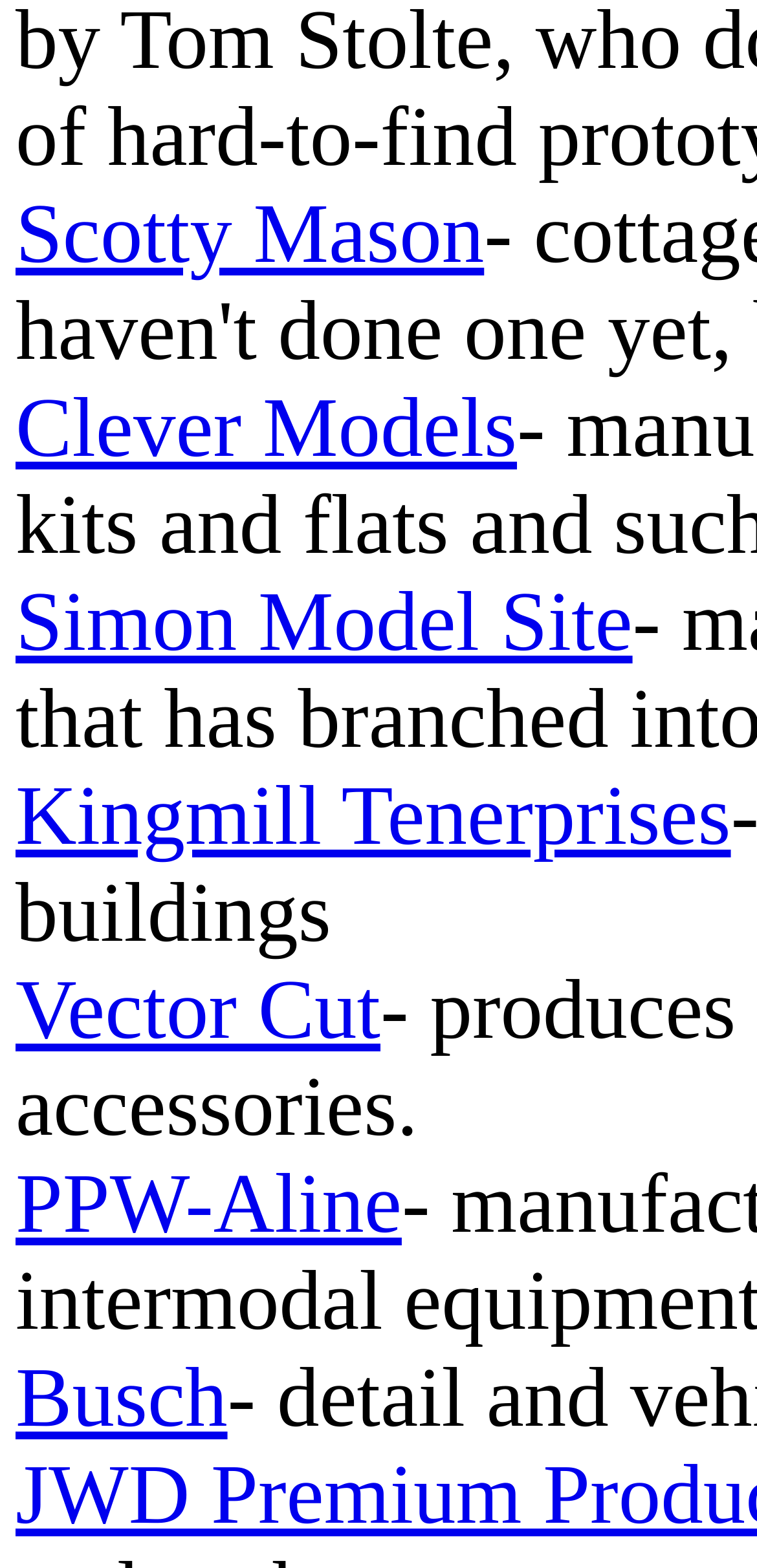Answer in one word or a short phrase: 
What is the vertical order of the links?

Scotty Mason to Busch